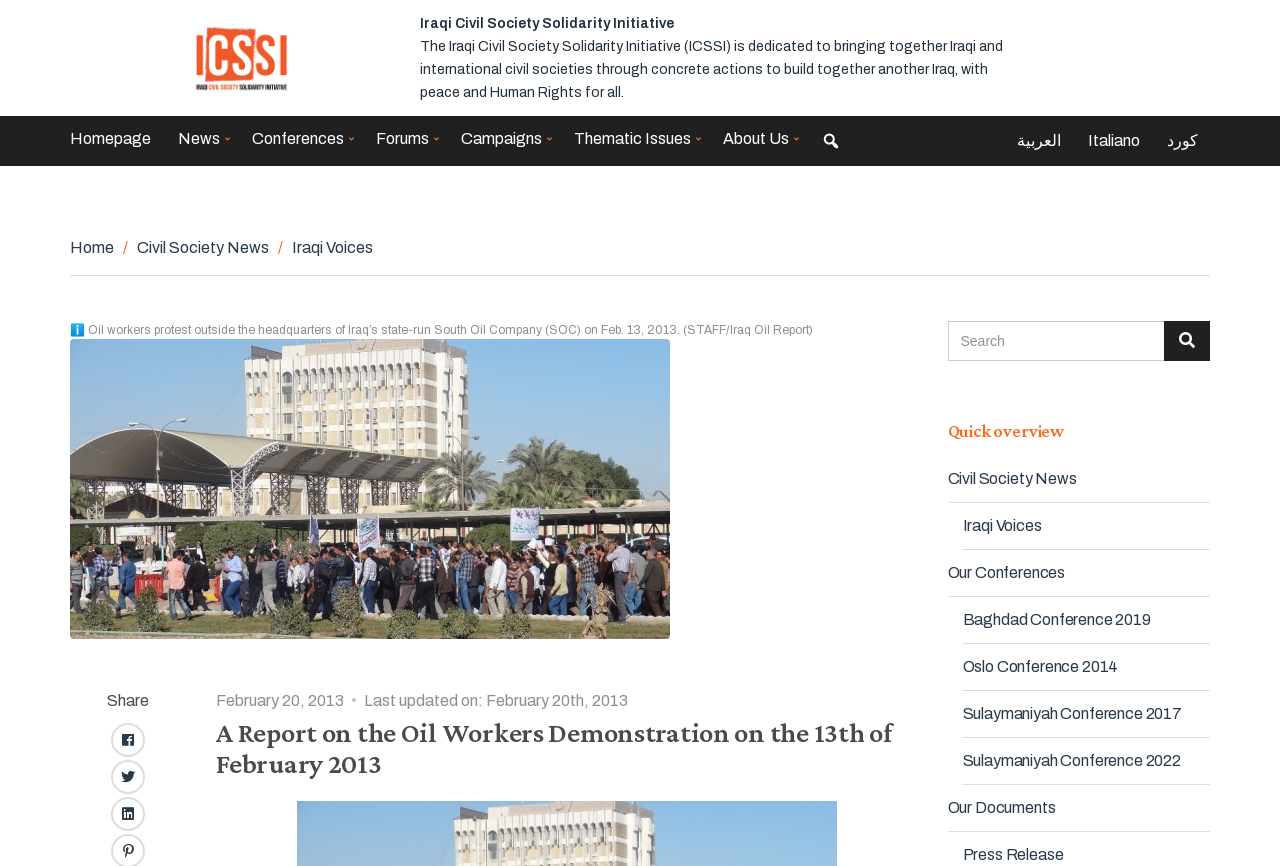Answer the question in a single word or phrase:
What is the date of the oil workers demonstration?

February 13, 2013